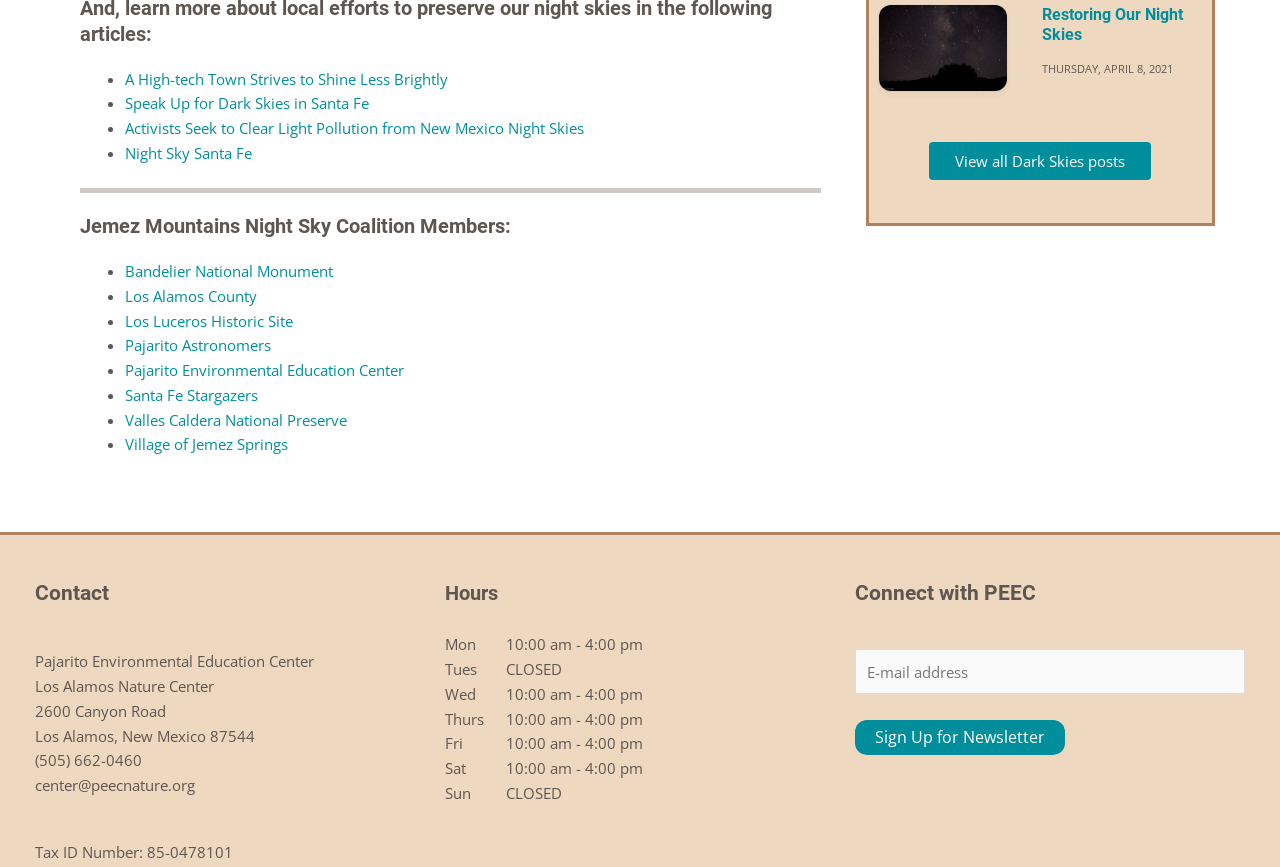Using the element description Pajarito Astronomers, predict the bounding box coordinates for the UI element. Provide the coordinates in (top-left x, top-left y, bottom-right x, bottom-right y) format with values ranging from 0 to 1.

[0.098, 0.387, 0.212, 0.41]